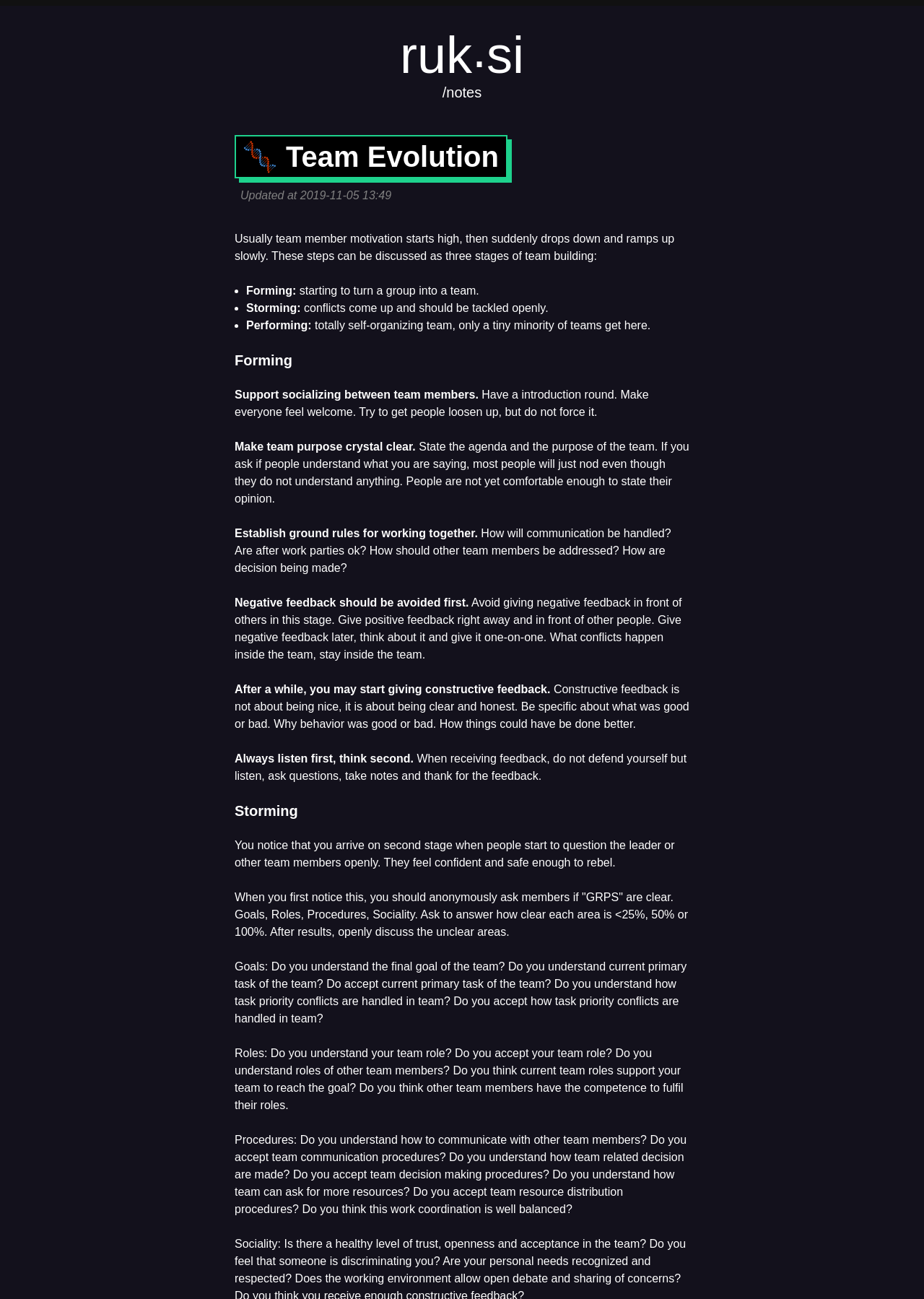Using the given description, provide the bounding box coordinates formatted as (top-left x, top-left y, bottom-right x, bottom-right y), with all values being floating point numbers between 0 and 1. Description: ruk·si

[0.433, 0.02, 0.567, 0.064]